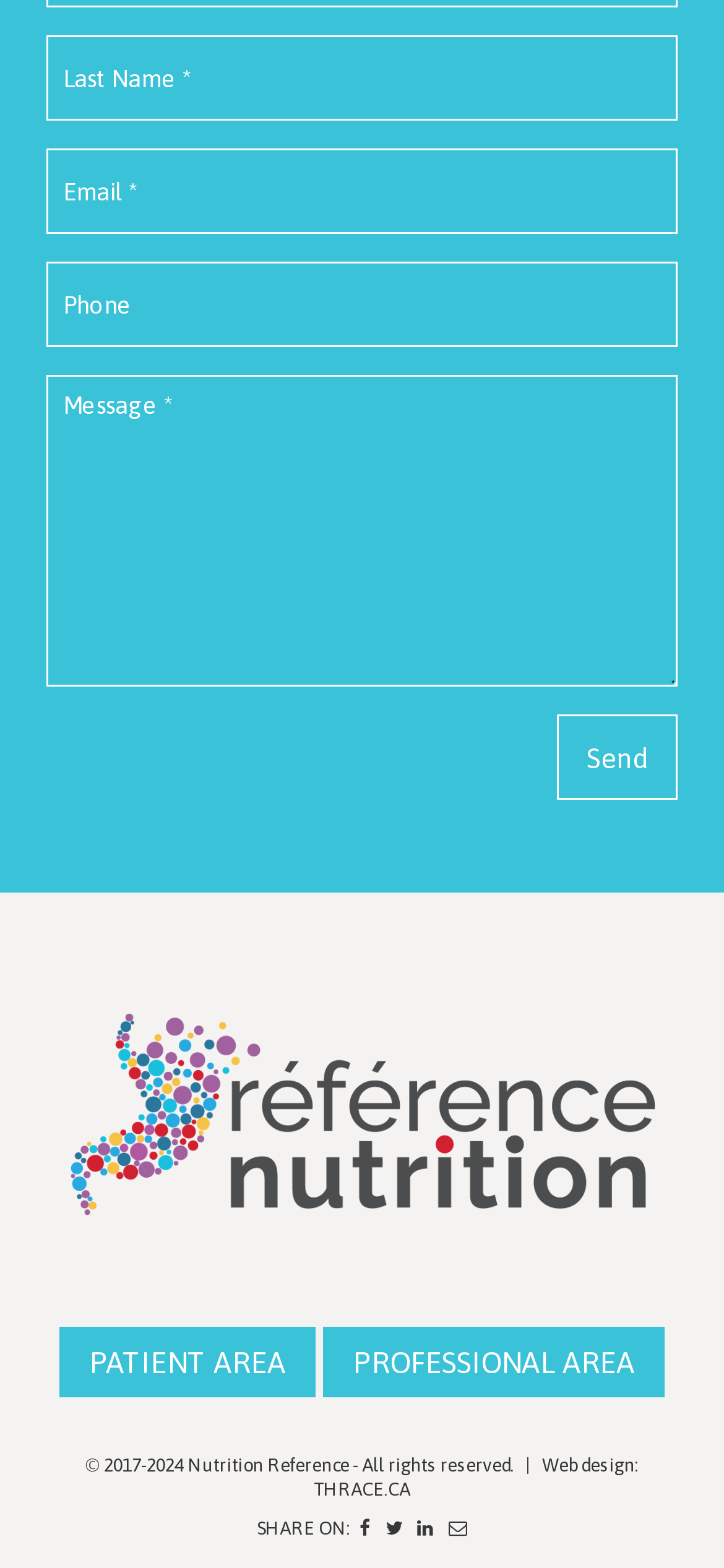Provide the bounding box coordinates for the area that should be clicked to complete the instruction: "Enter username".

[0.064, 0.023, 0.936, 0.077]